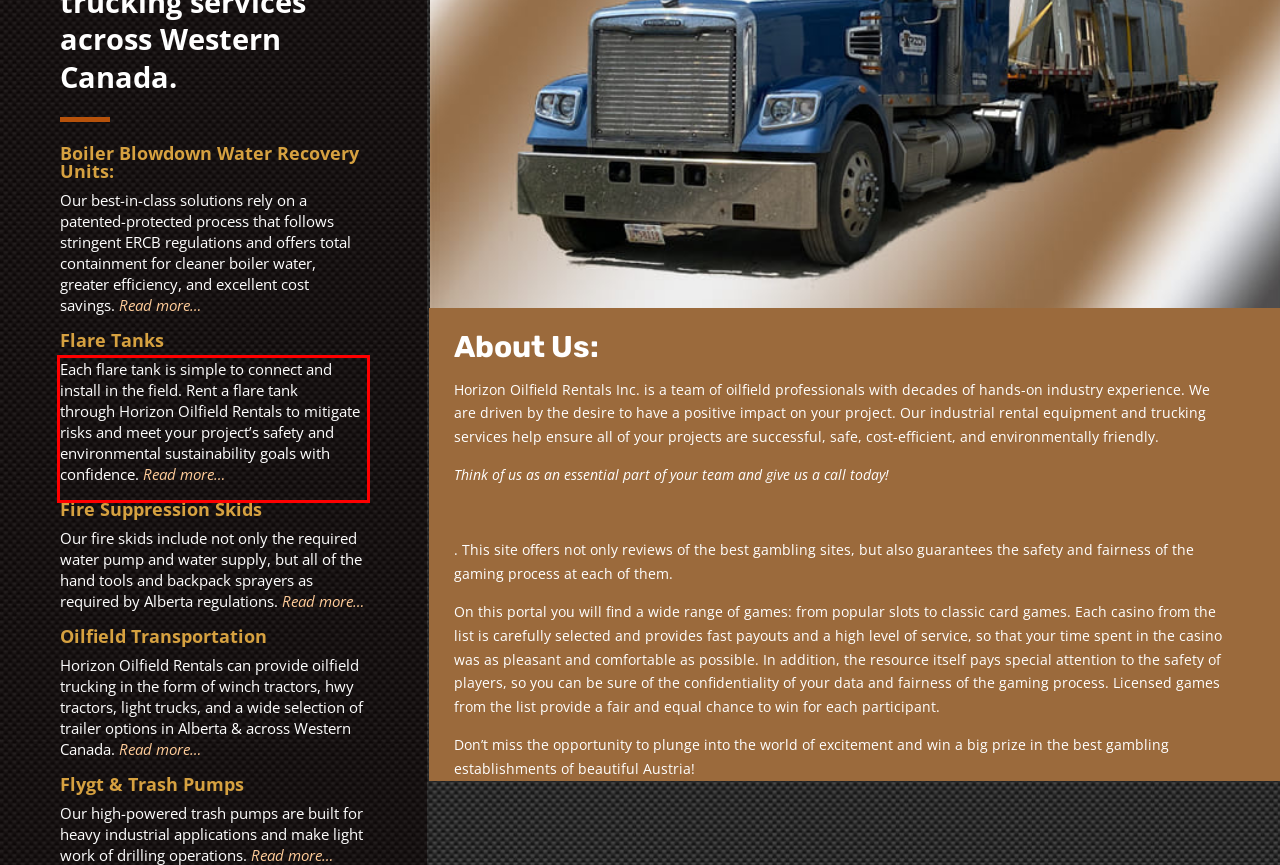Observe the screenshot of the webpage that includes a red rectangle bounding box. Conduct OCR on the content inside this red bounding box and generate the text.

Each flare tank is simple to connect and install in the field. Rent a flare tank through Horizon Oilfield Rentals to mitigate risks and meet your project’s safety and environmental sustainability goals with confidence. Read more…